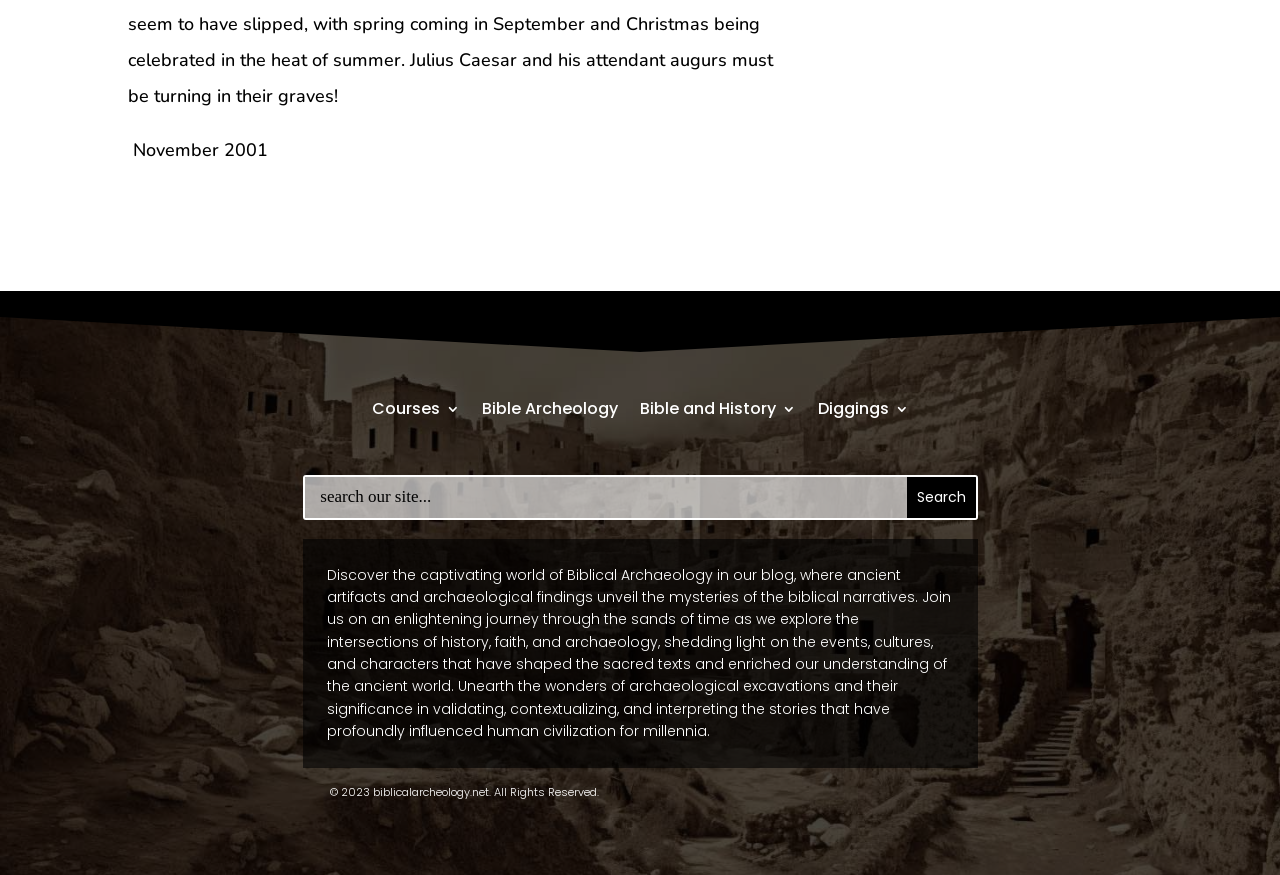From the webpage screenshot, identify the region described by Bible Archeology. Provide the bounding box coordinates as (top-left x, top-left y, bottom-right x, bottom-right y), with each value being a floating point number between 0 and 1.

[0.376, 0.459, 0.482, 0.484]